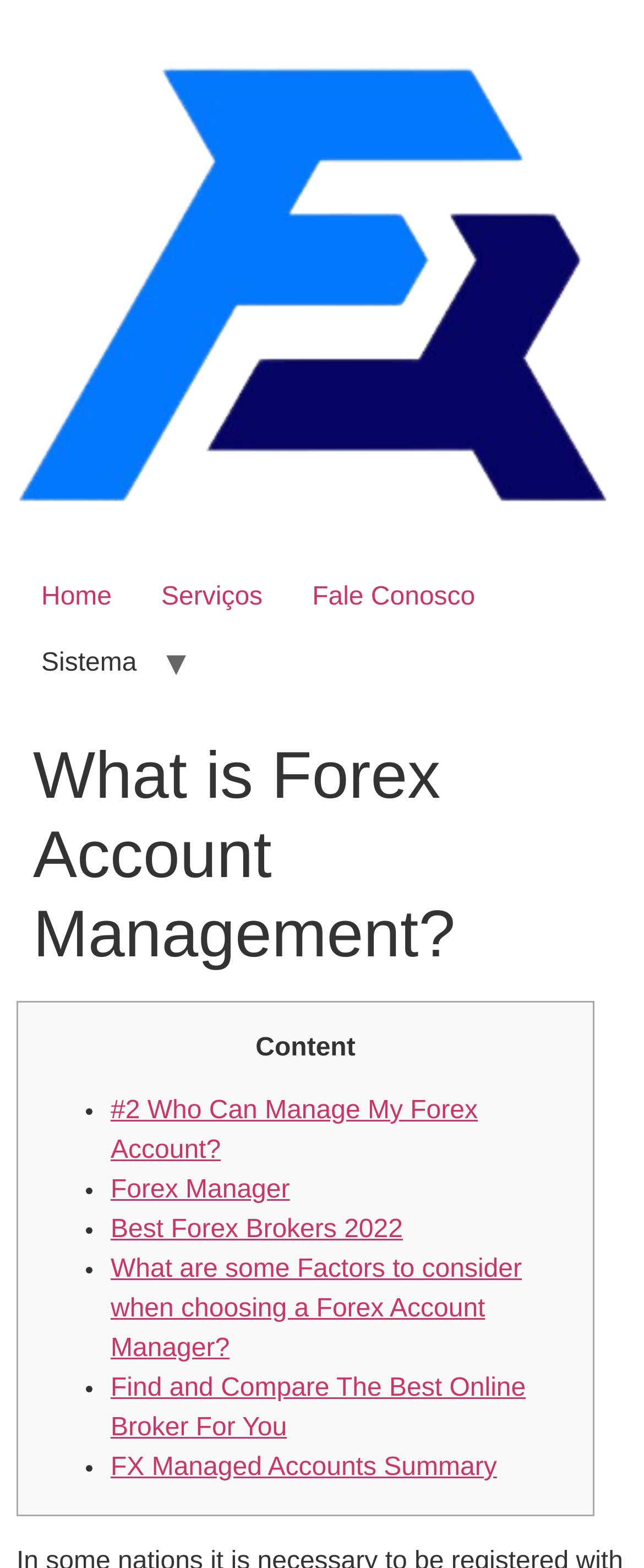What is the name of the company on the top left?
Your answer should be a single word or phrase derived from the screenshot.

FortReg